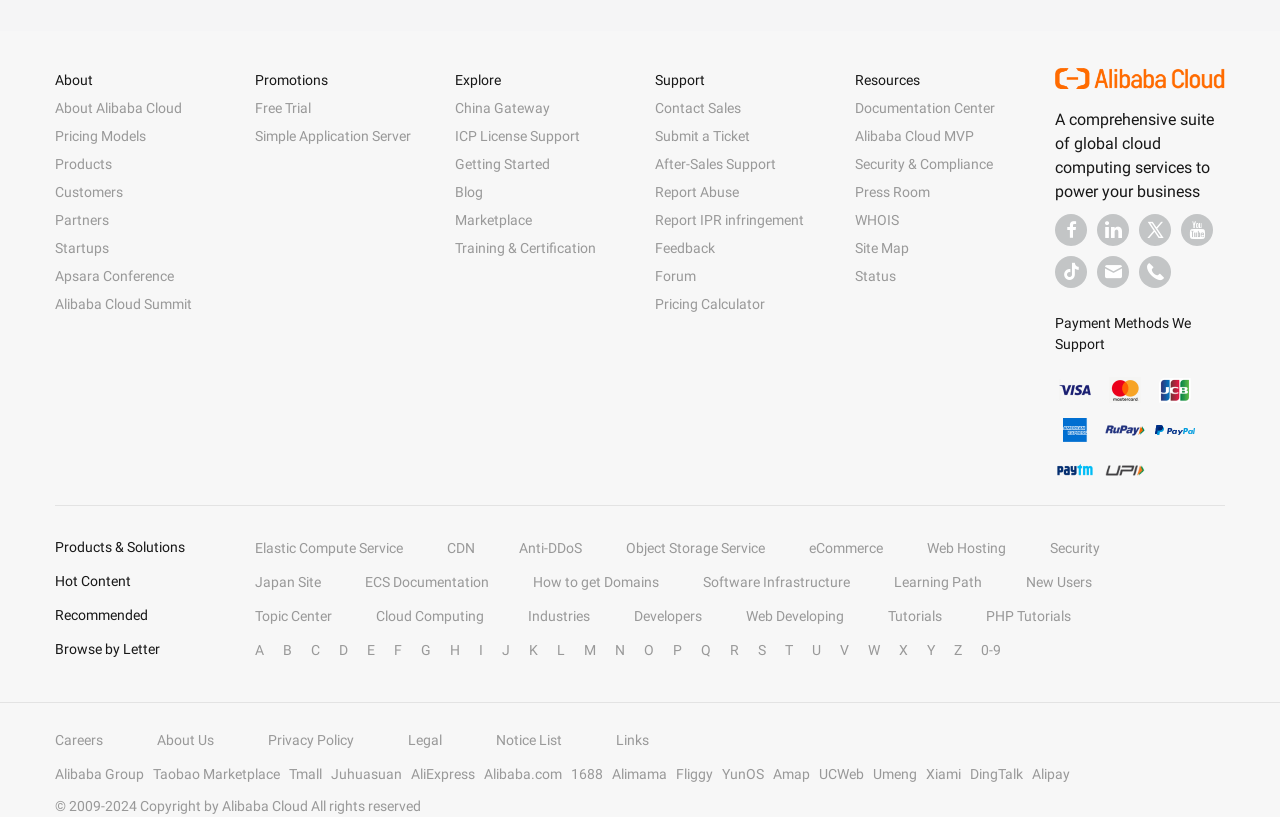What is the company name displayed on the top left?
Answer with a single word or short phrase according to what you see in the image.

Alibaba Cloud